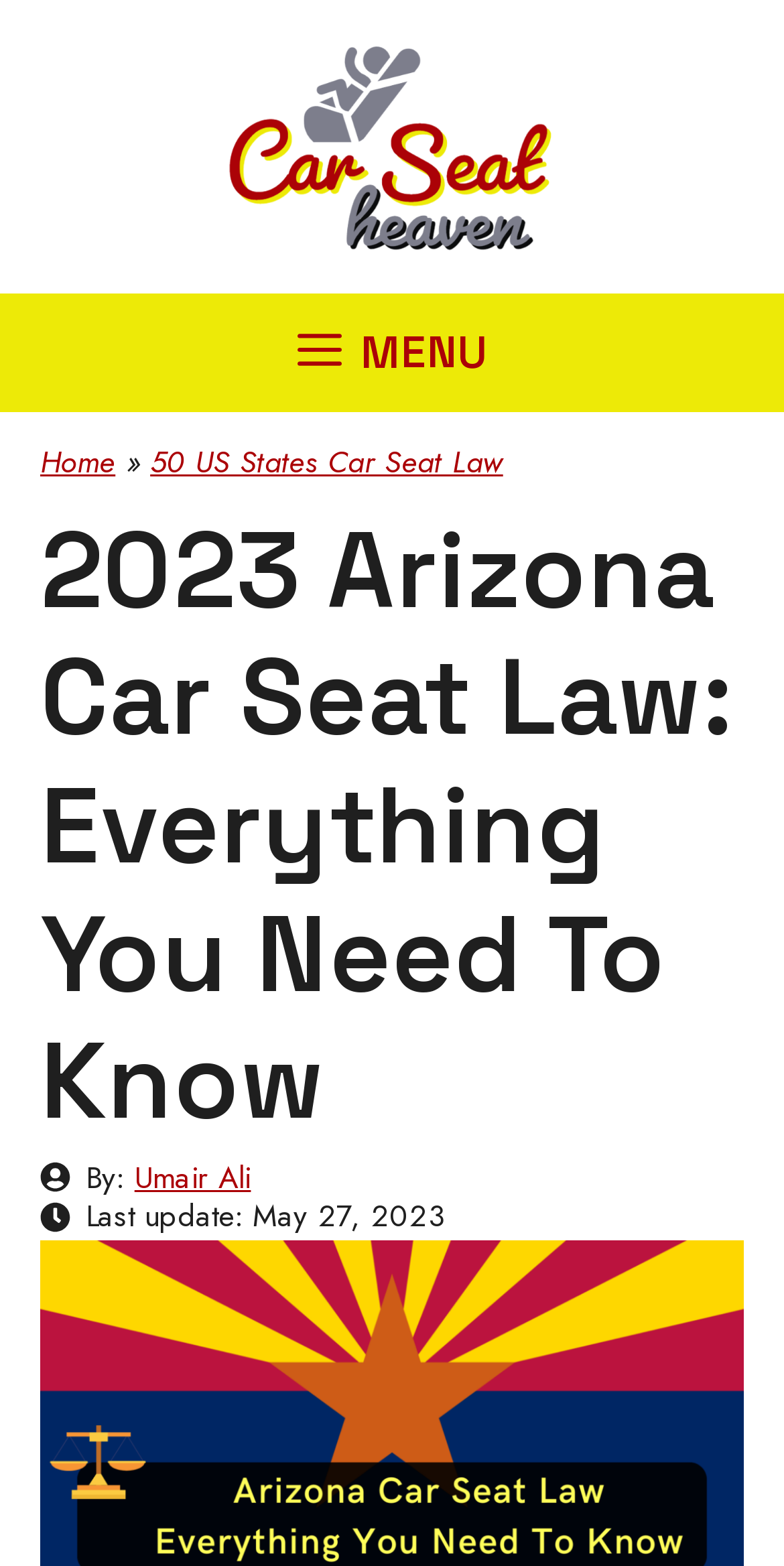How many links are available in the breadcrumbs navigation section?
Please respond to the question with a detailed and thorough explanation.

I found the number of links in the breadcrumbs navigation section by counting the links, which are 'Home' and '50 US States Car Seat Law', making a total of 2 links.